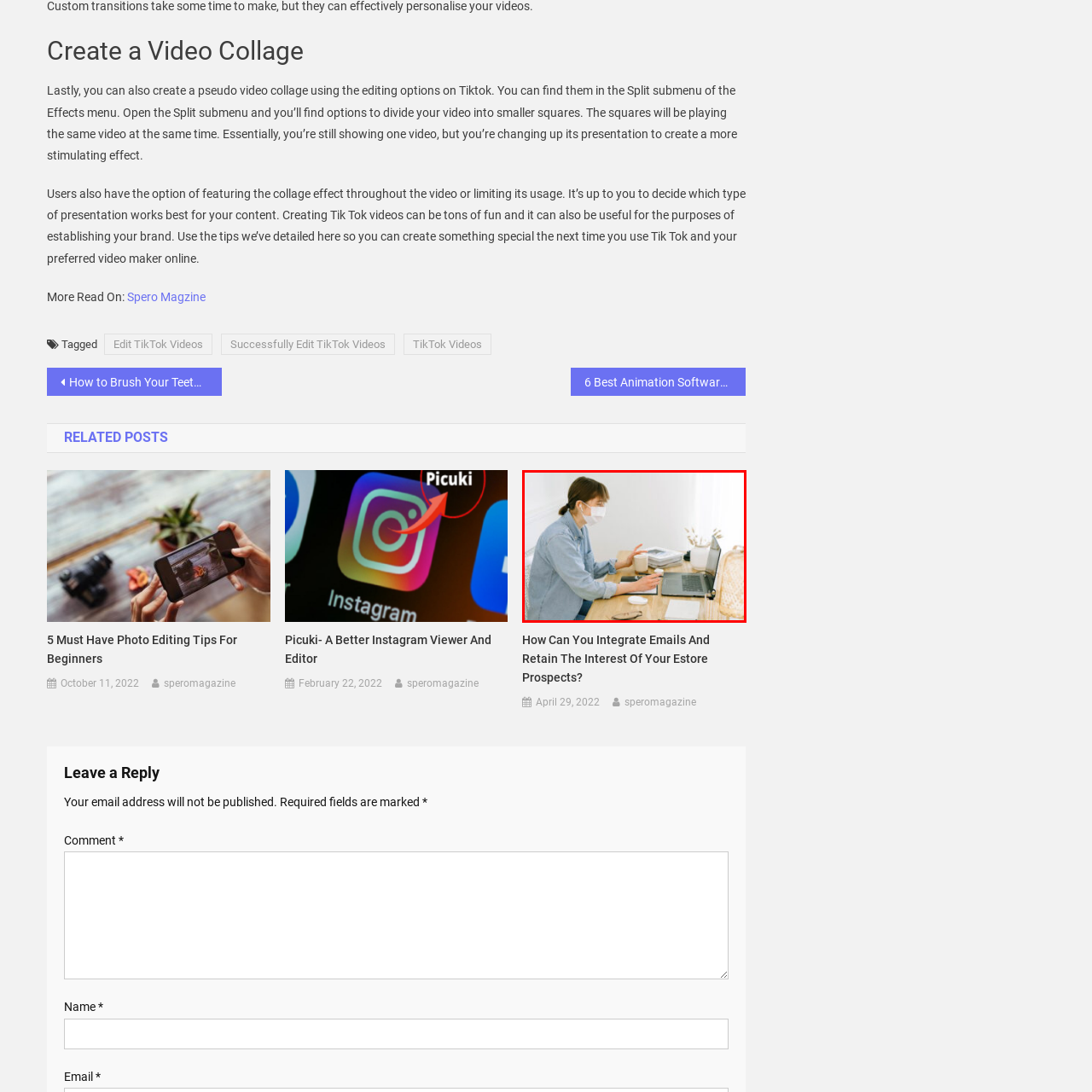Look at the area marked with a blue rectangle, What is the material of the desk? 
Provide your answer using a single word or phrase.

Wooden